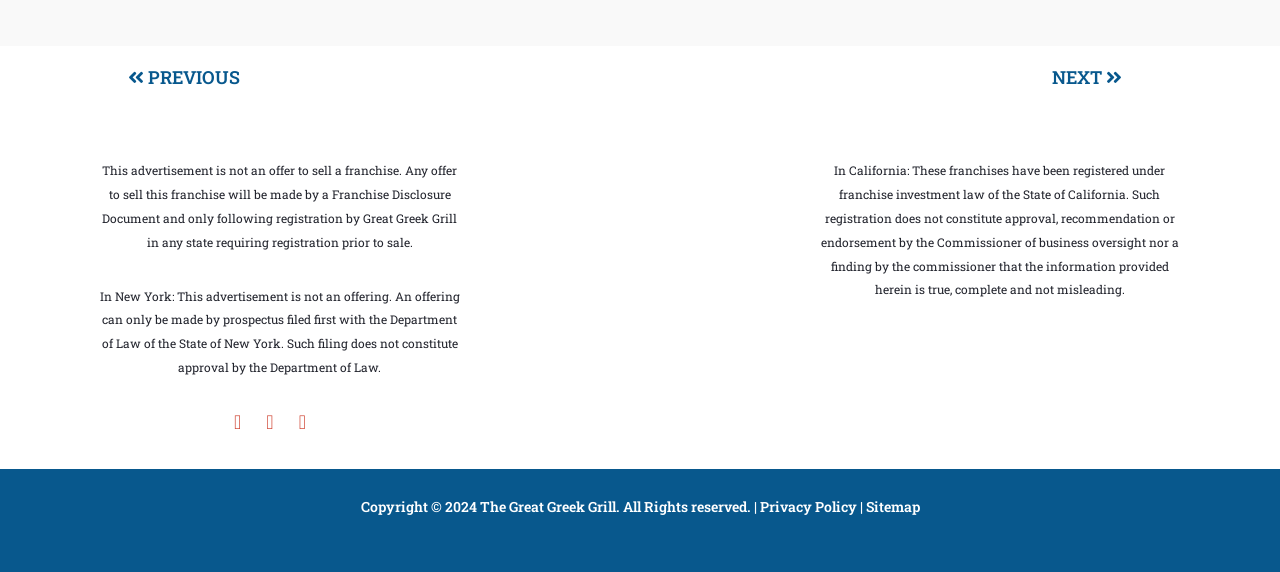How many social media links are present?
Can you provide a detailed and comprehensive answer to the question?

There are three social media links present on the webpage, which are represented by the icons '', '', and ''.